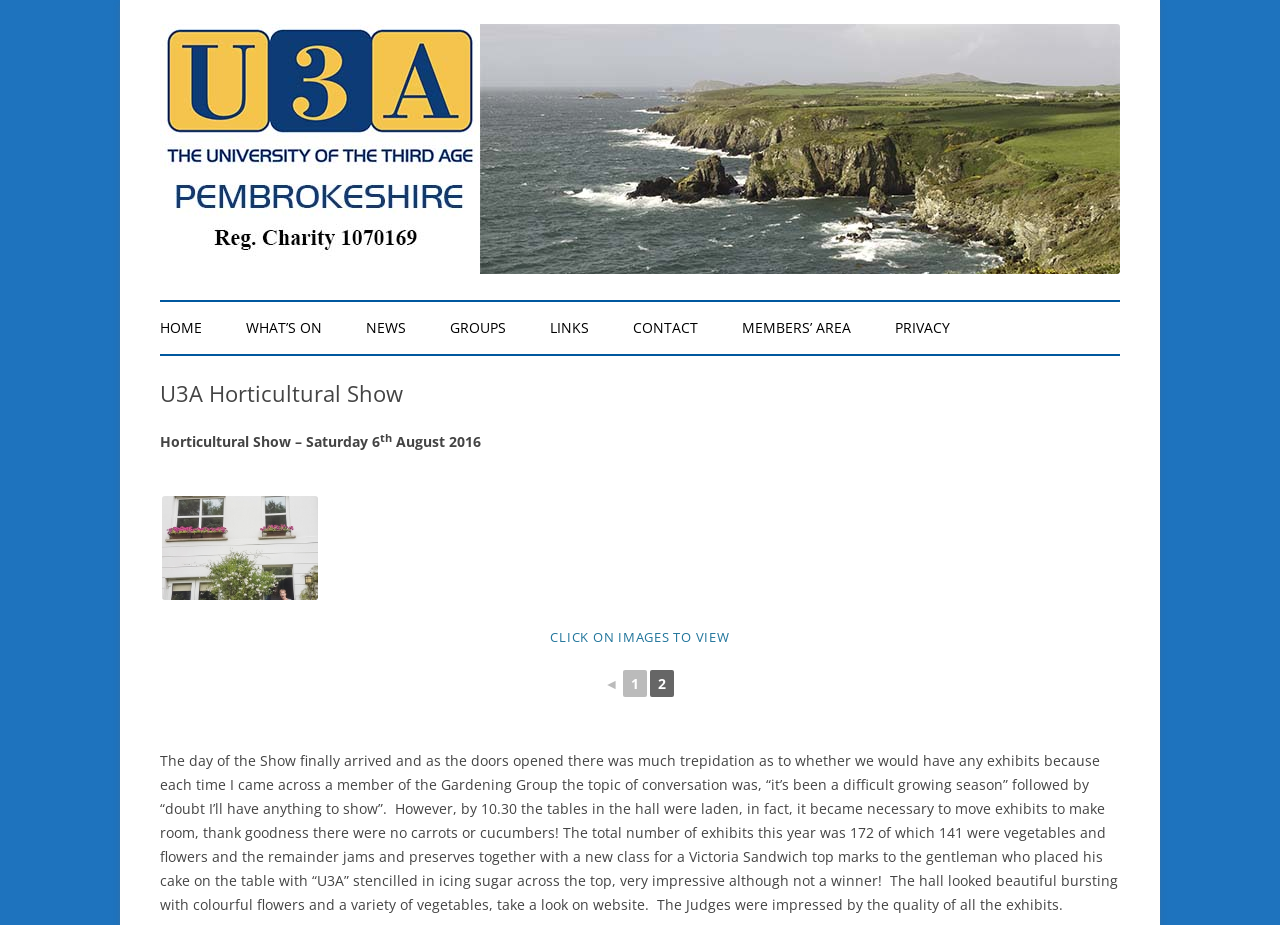Using the information in the image, could you please answer the following question in detail:
What is the name of the group mentioned in the text?

I found the name of the group mentioned in the text by reading the sentence 'each time I came across a member of the Gardening Group...' which mentions the name of the group.